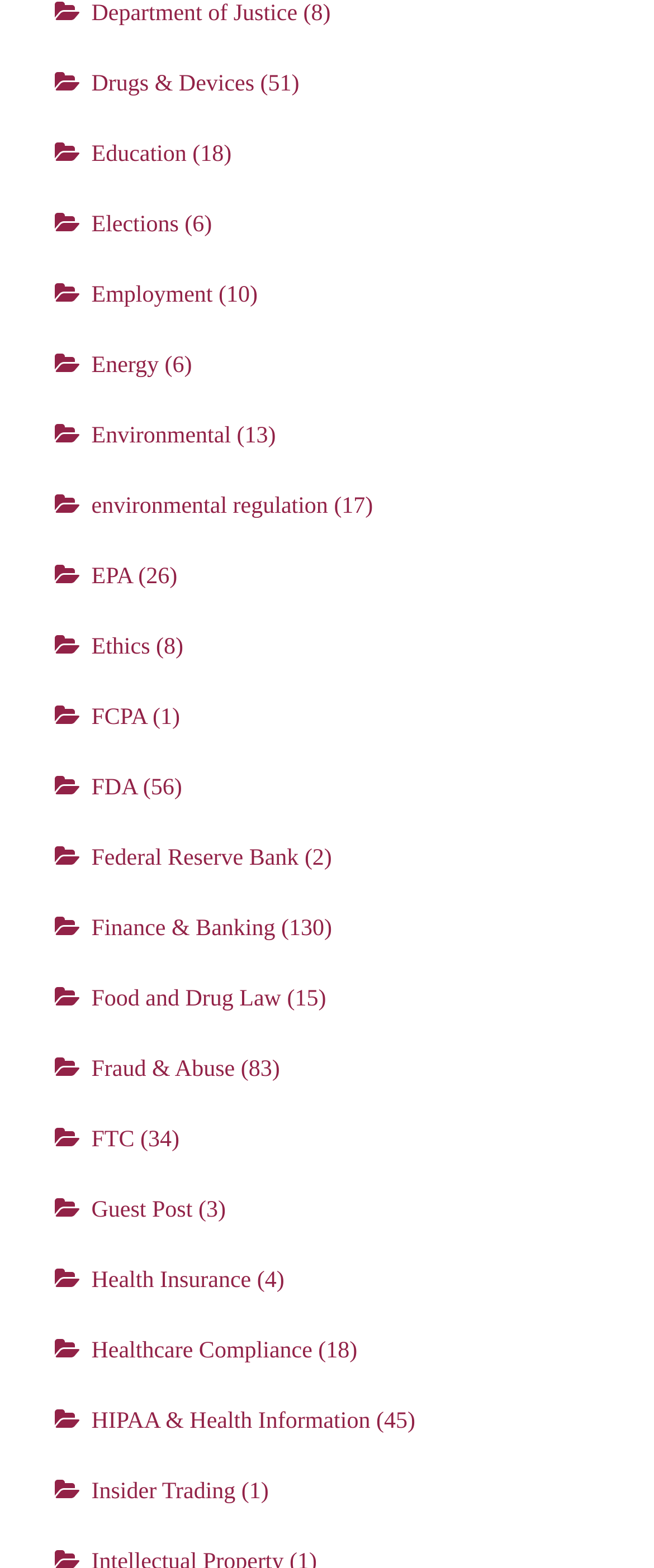Specify the bounding box coordinates of the area that needs to be clicked to achieve the following instruction: "Read about Environmental".

[0.14, 0.271, 0.353, 0.287]